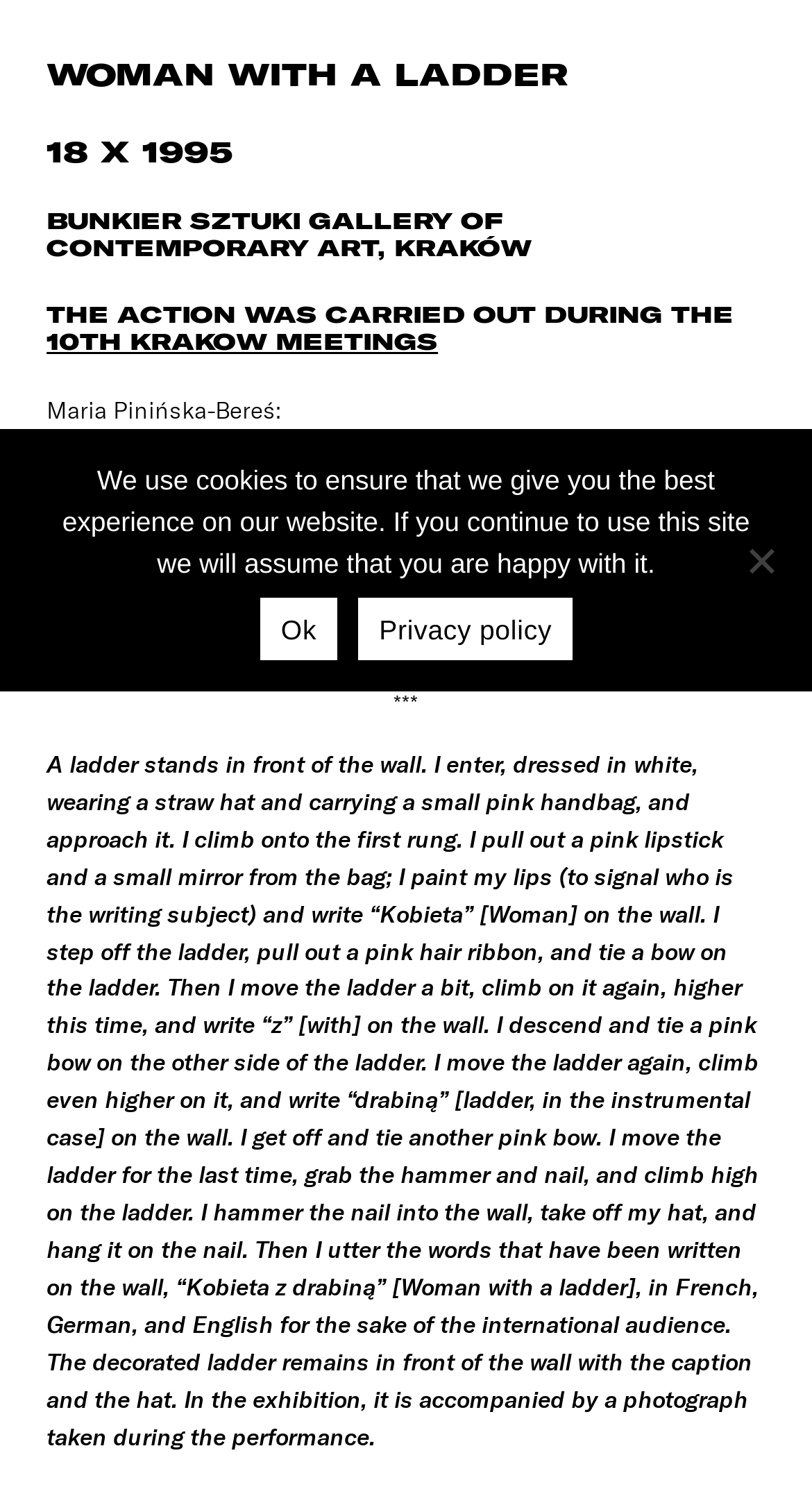Find the bounding box coordinates for the HTML element described as: "Privacy policy". The coordinates should consist of four float values between 0 and 1, i.e., [left, top, right, bottom].

[0.441, 0.395, 0.705, 0.437]